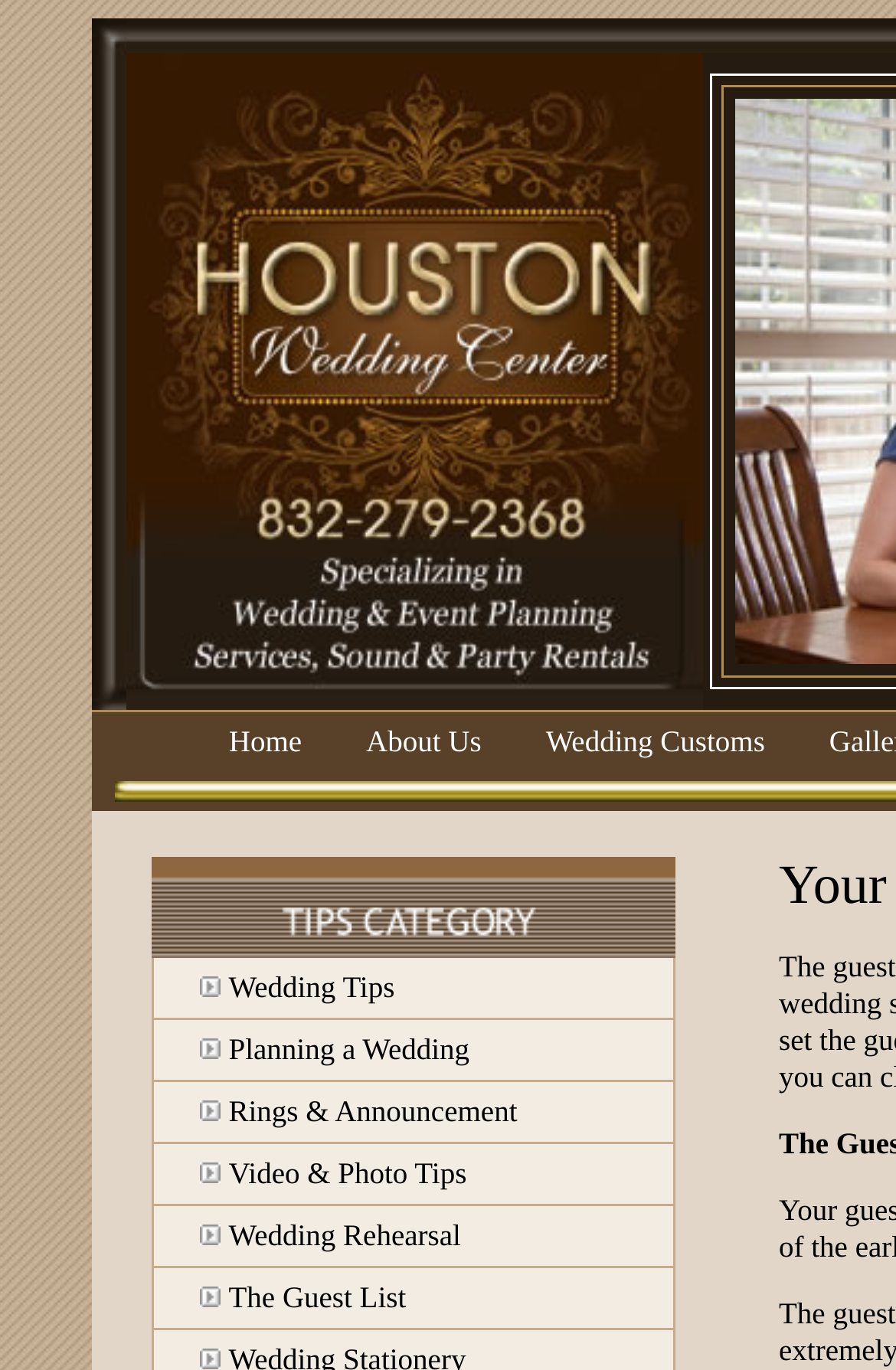Using the provided element description "Home", determine the bounding box coordinates of the UI element.

[0.255, 0.528, 0.337, 0.553]